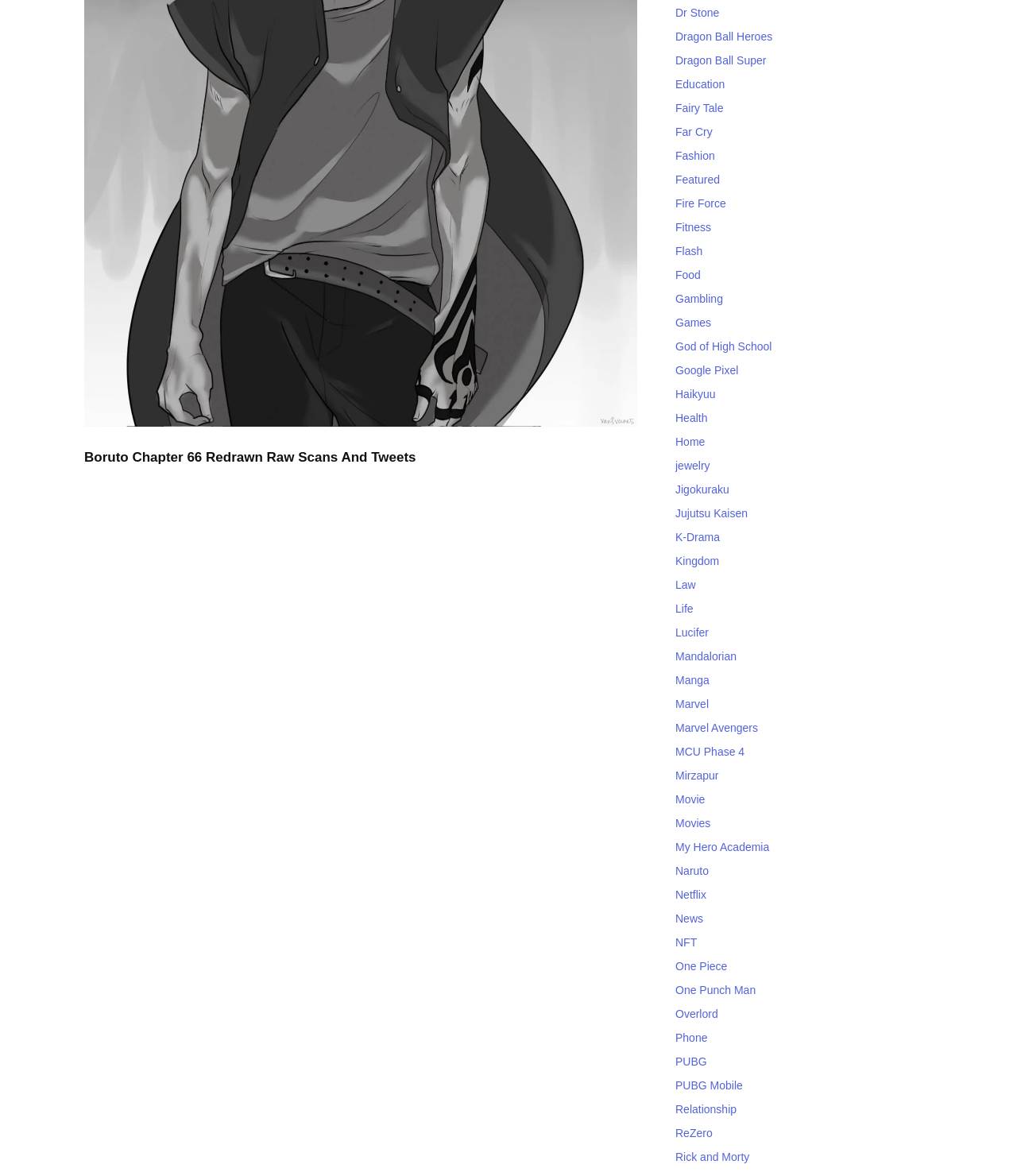Identify the bounding box coordinates of the section that should be clicked to achieve the task described: "Click on the 'My Hero Academia' link".

[0.664, 0.715, 0.756, 0.726]